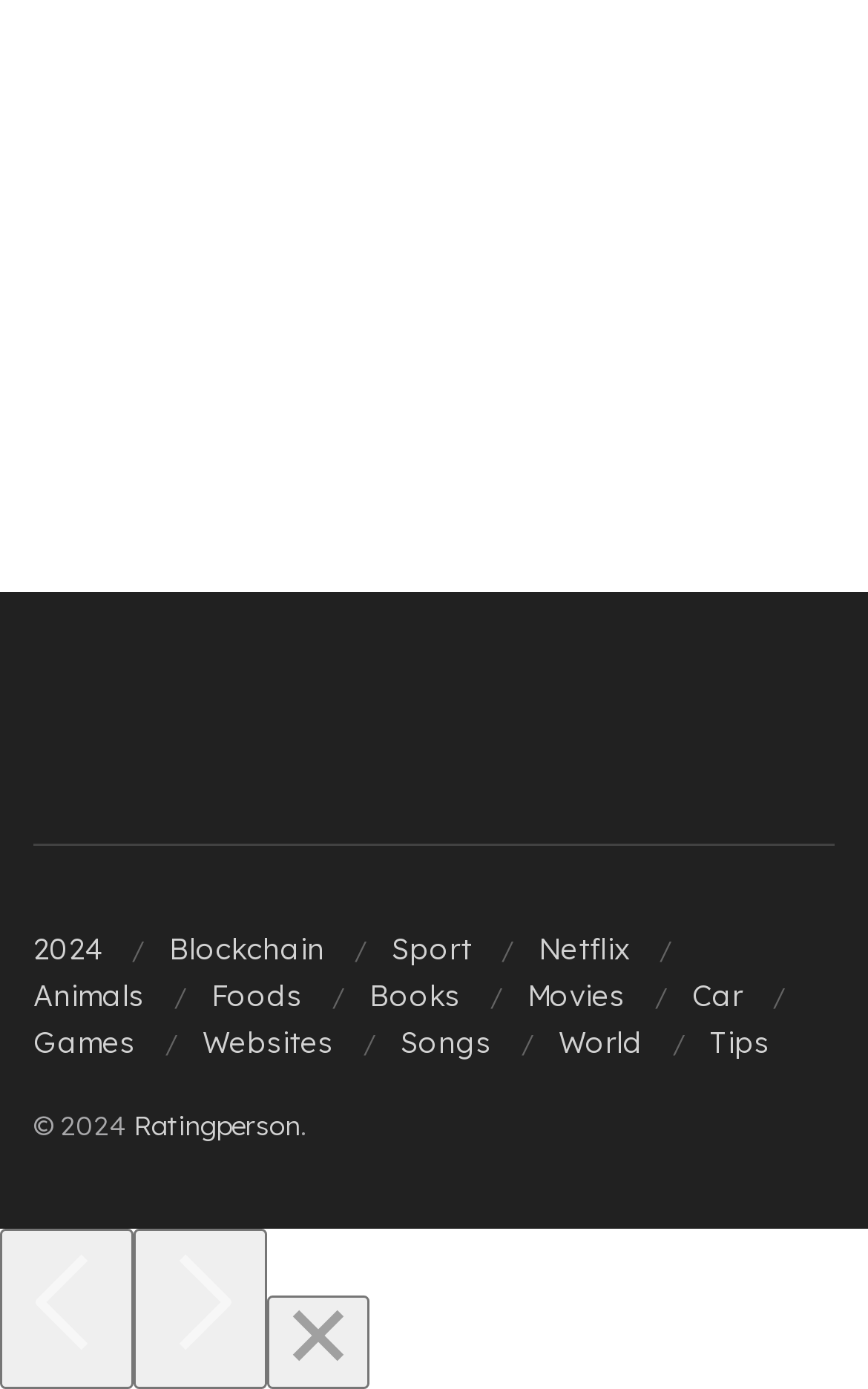Locate the coordinates of the bounding box for the clickable region that fulfills this instruction: "Browse Animals".

[0.038, 0.703, 0.167, 0.729]